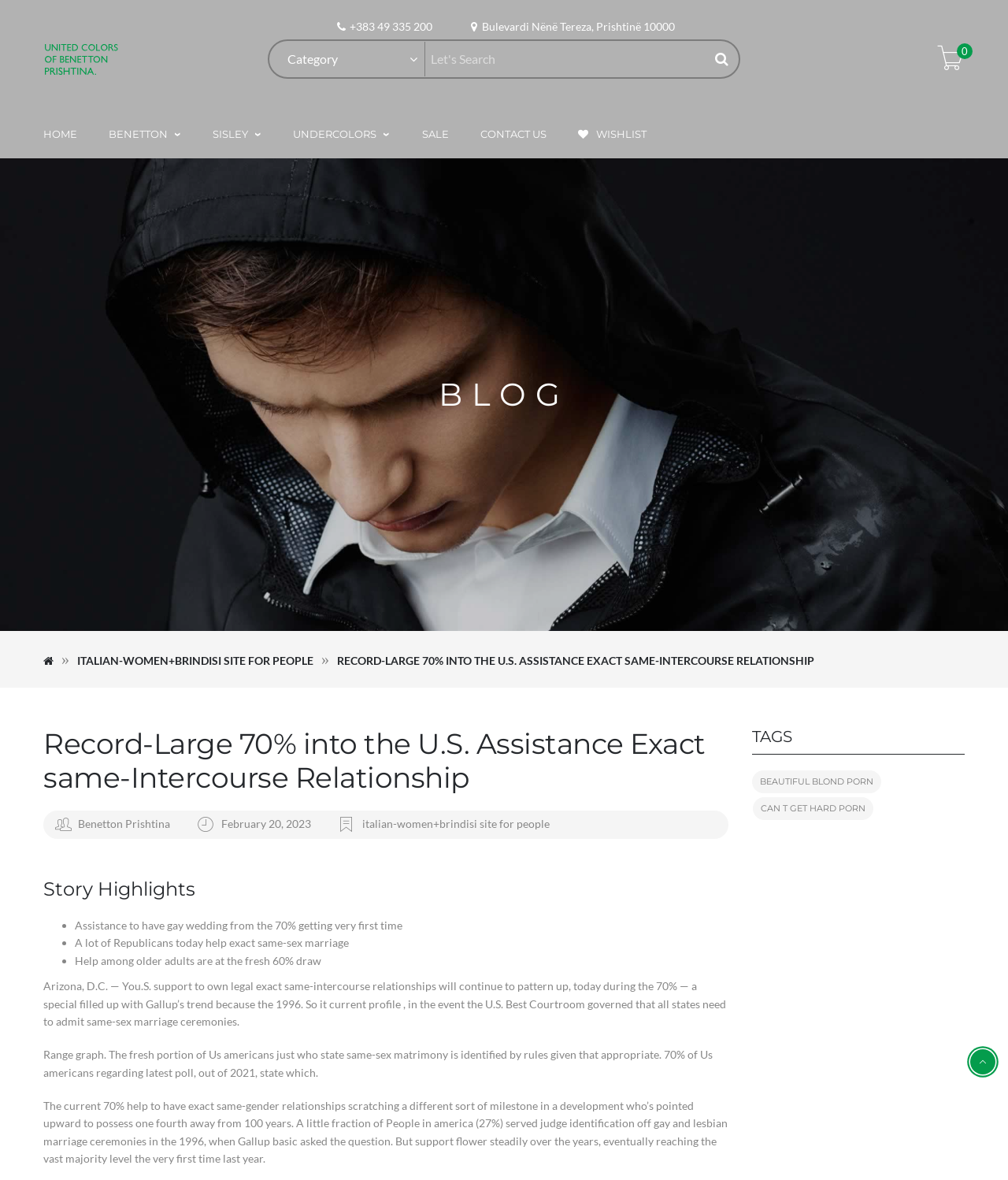Please specify the bounding box coordinates of the element that should be clicked to execute the given instruction: 'Click on the 'Rarest passport in the world' link'. Ensure the coordinates are four float numbers between 0 and 1, expressed as [left, top, right, bottom].

None